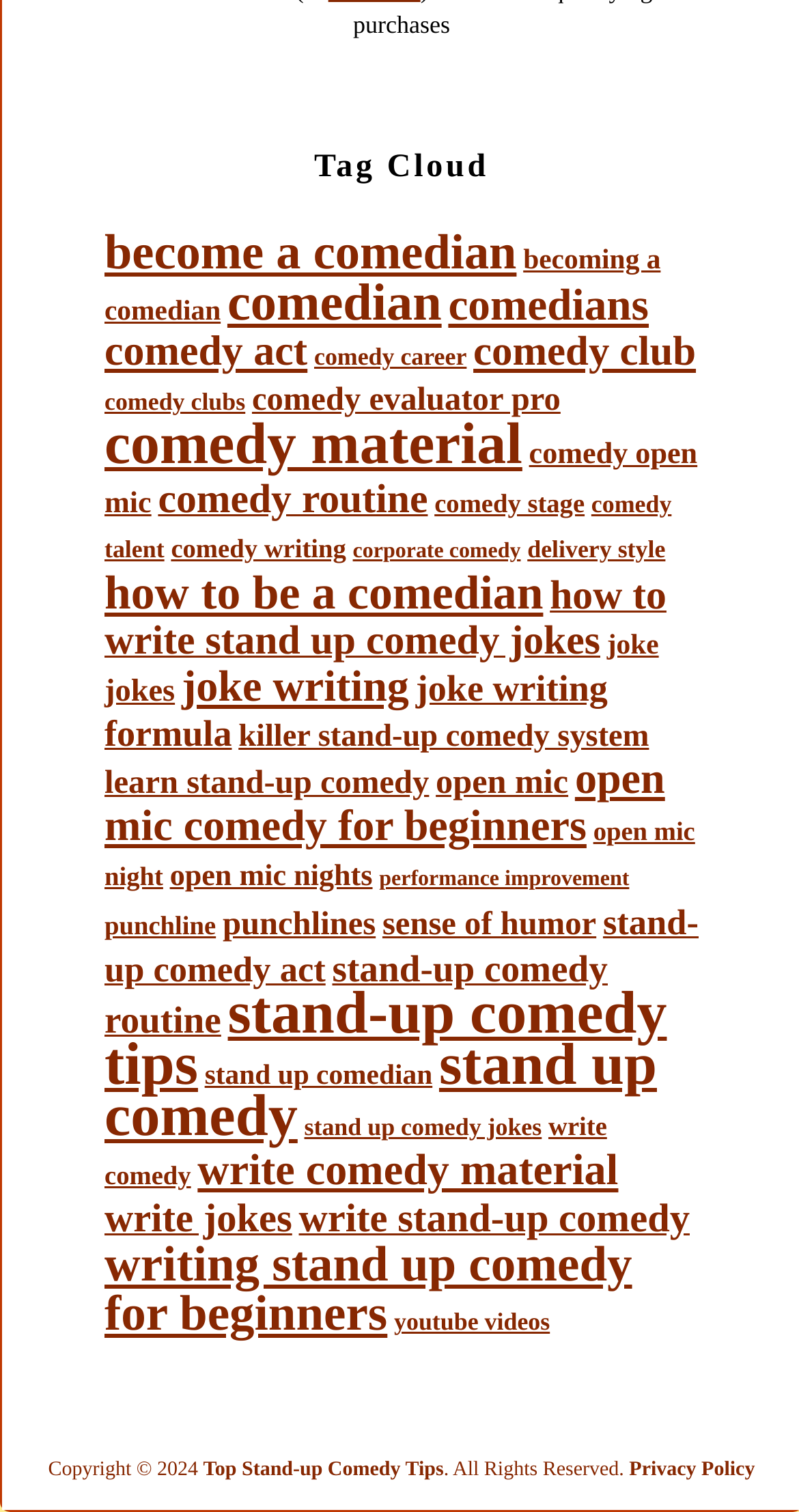Locate the bounding box coordinates of the clickable part needed for the task: "learn stand-up comedy".

[0.131, 0.505, 0.537, 0.53]